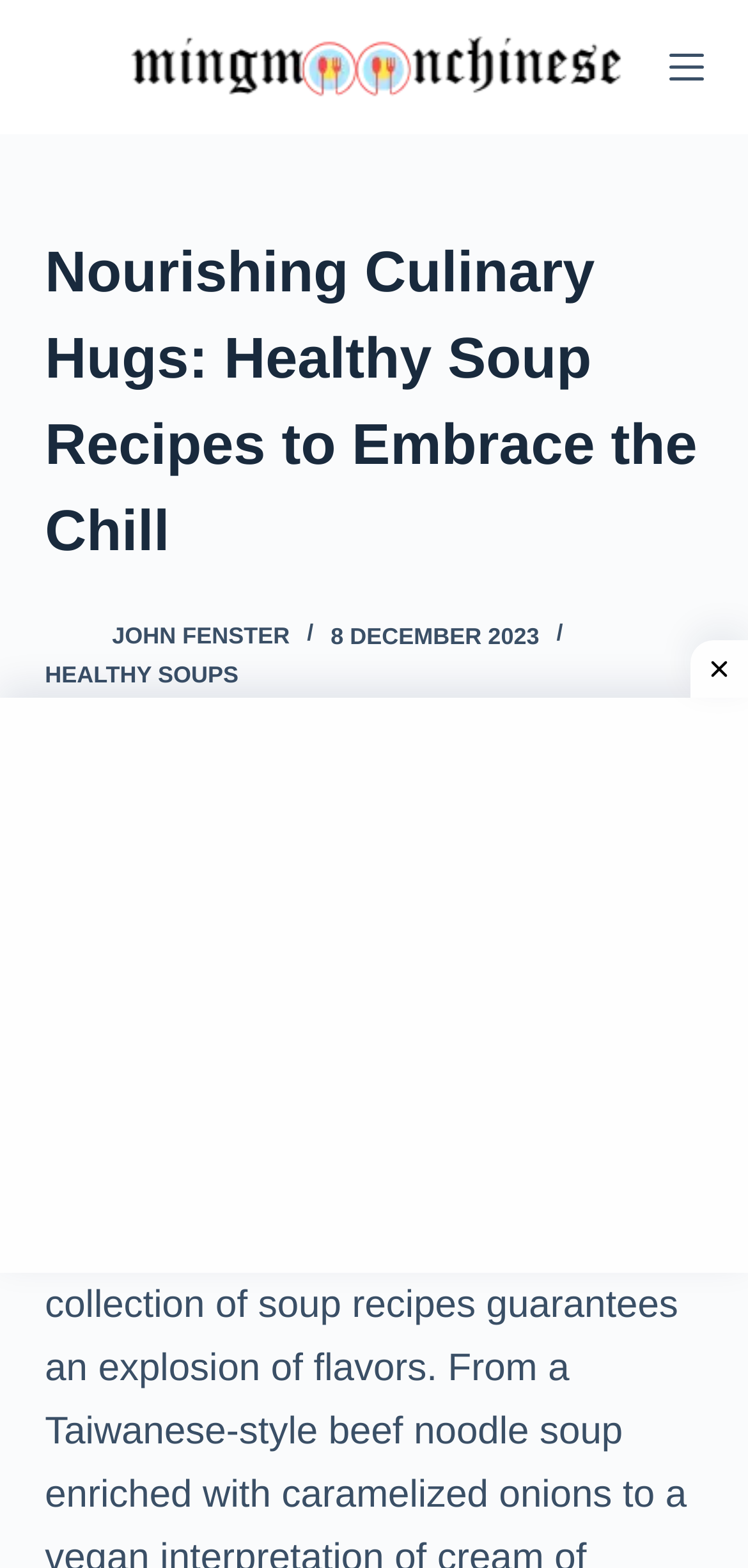Utilize the information from the image to answer the question in detail:
What is the name of the website?

I determined the name of the website by looking at the link element with the text 'mingmoonchineseri' and the corresponding image element with the same text, which suggests that it is the website's logo or branding.